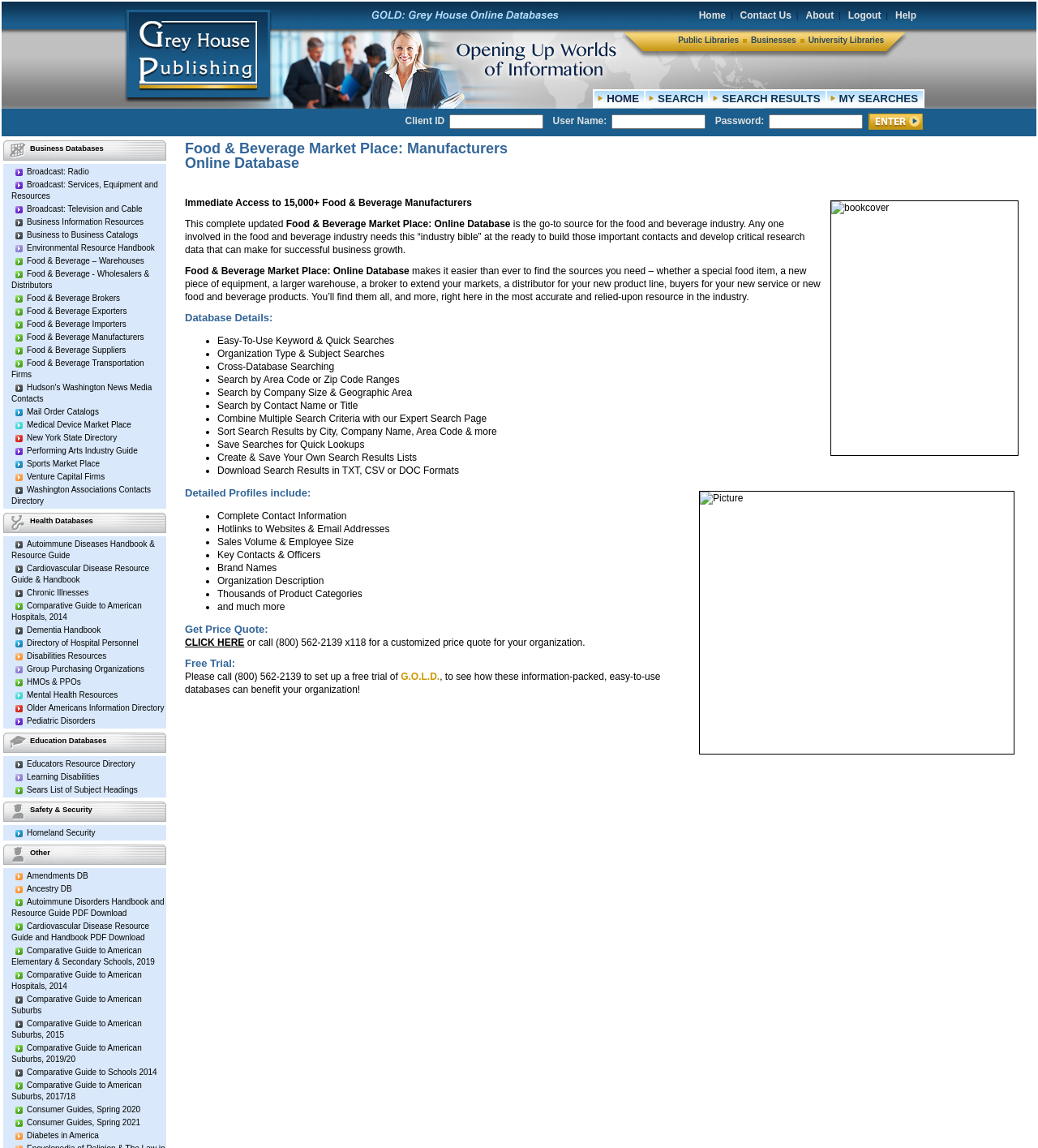Using the details in the image, give a detailed response to the question below:
What is the purpose of the 'Client ID' textbox?

Based on the webpage structure, the 'Client ID' textbox is located near the 'User Name' and 'Password' textboxes, suggesting that it is part of a login or authentication process. Therefore, the purpose of the 'Client ID' textbox is to input the client ID, likely for verification or identification purposes.